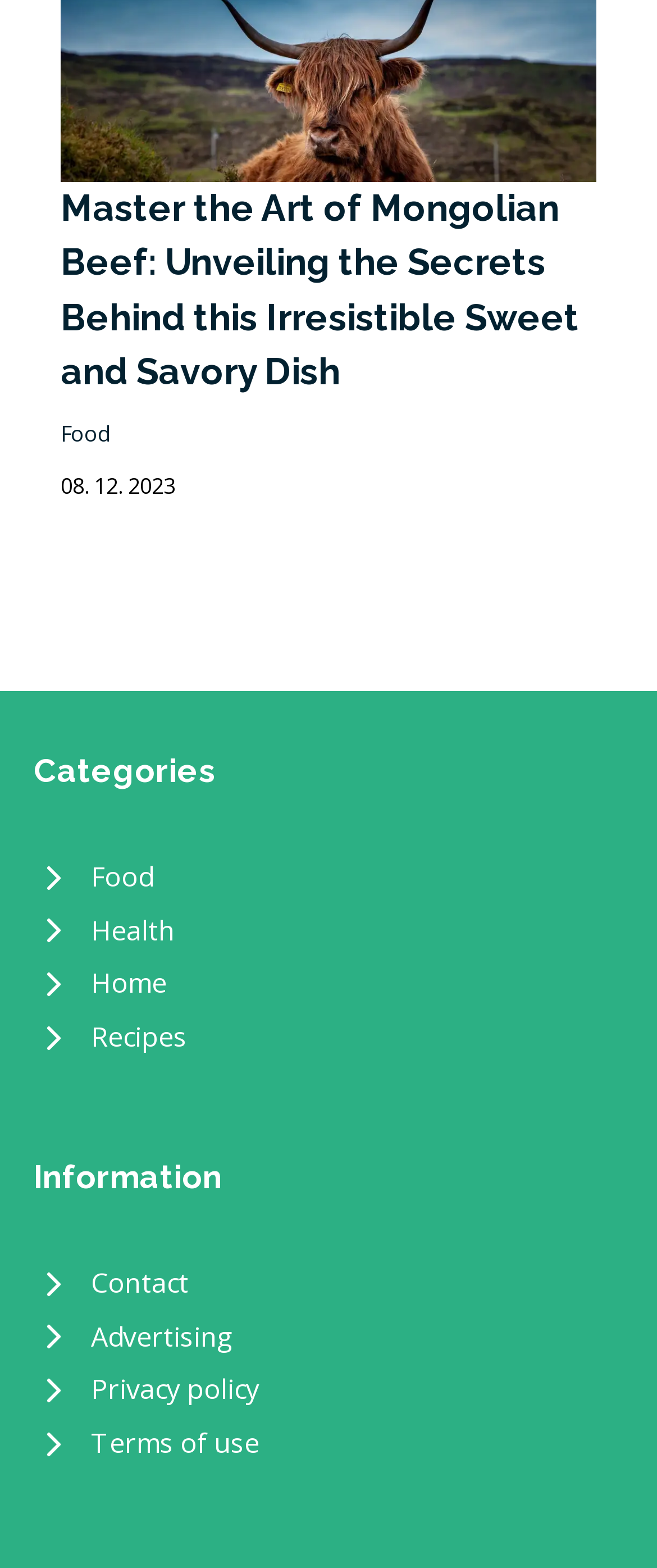How many categories are listed?
Based on the screenshot, provide your answer in one word or phrase.

4